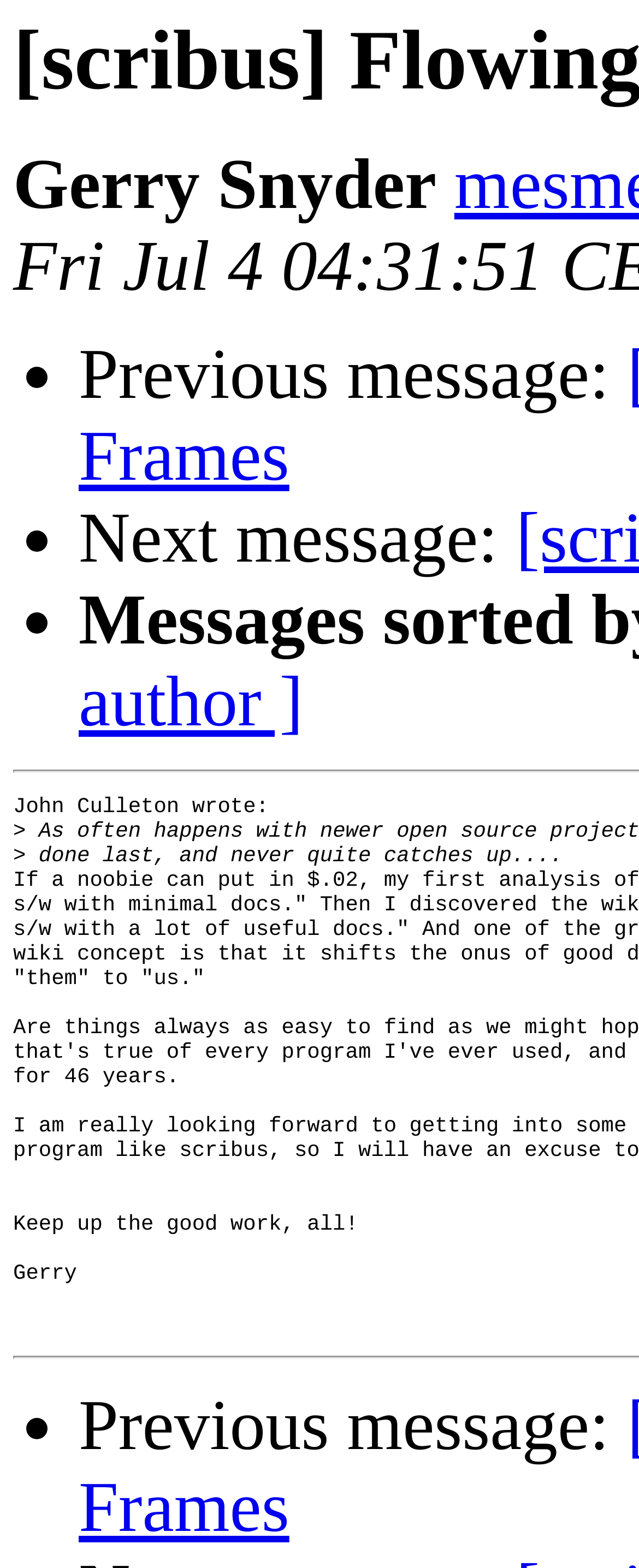Please find and provide the title of the webpage.

[scribus] Flowing Text Across Frames